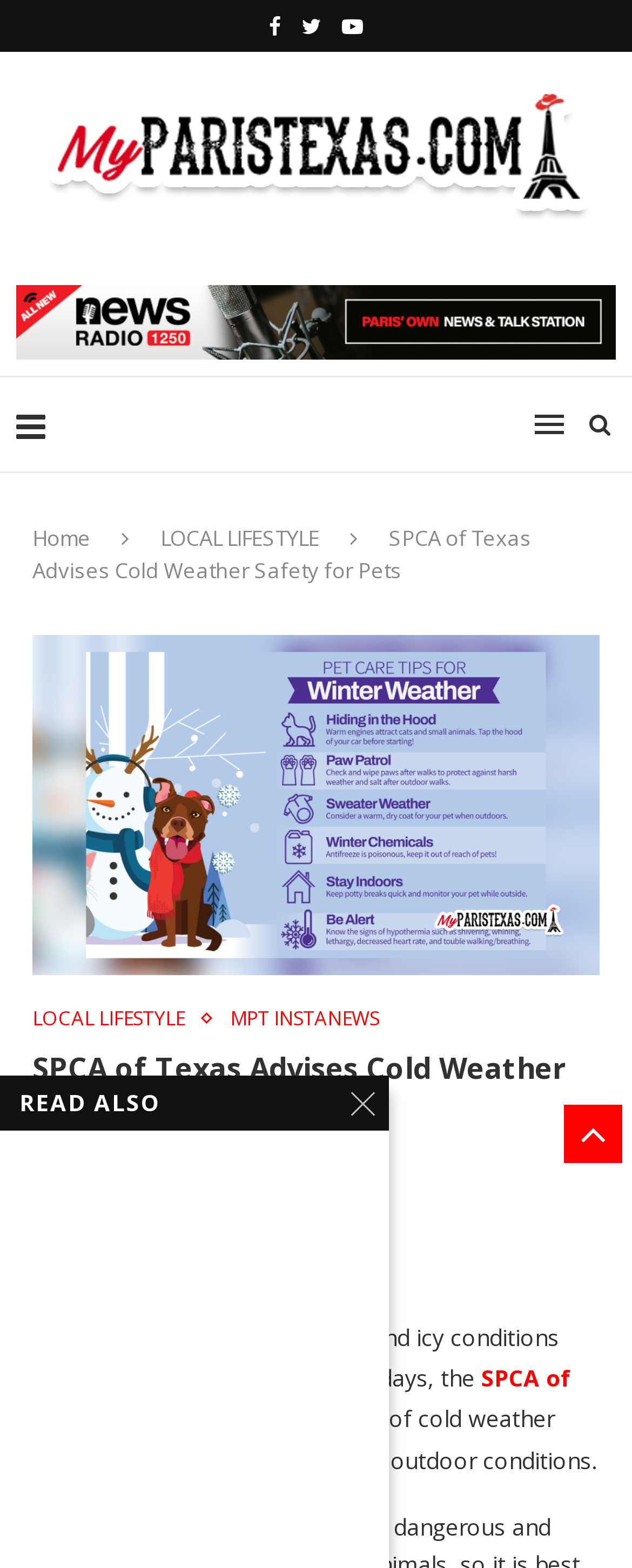Pinpoint the bounding box coordinates of the clickable area necessary to execute the following instruction: "Go to MyParisTexas homepage". The coordinates should be given as four float numbers between 0 and 1, namely [left, top, right, bottom].

[0.051, 0.043, 0.949, 0.151]